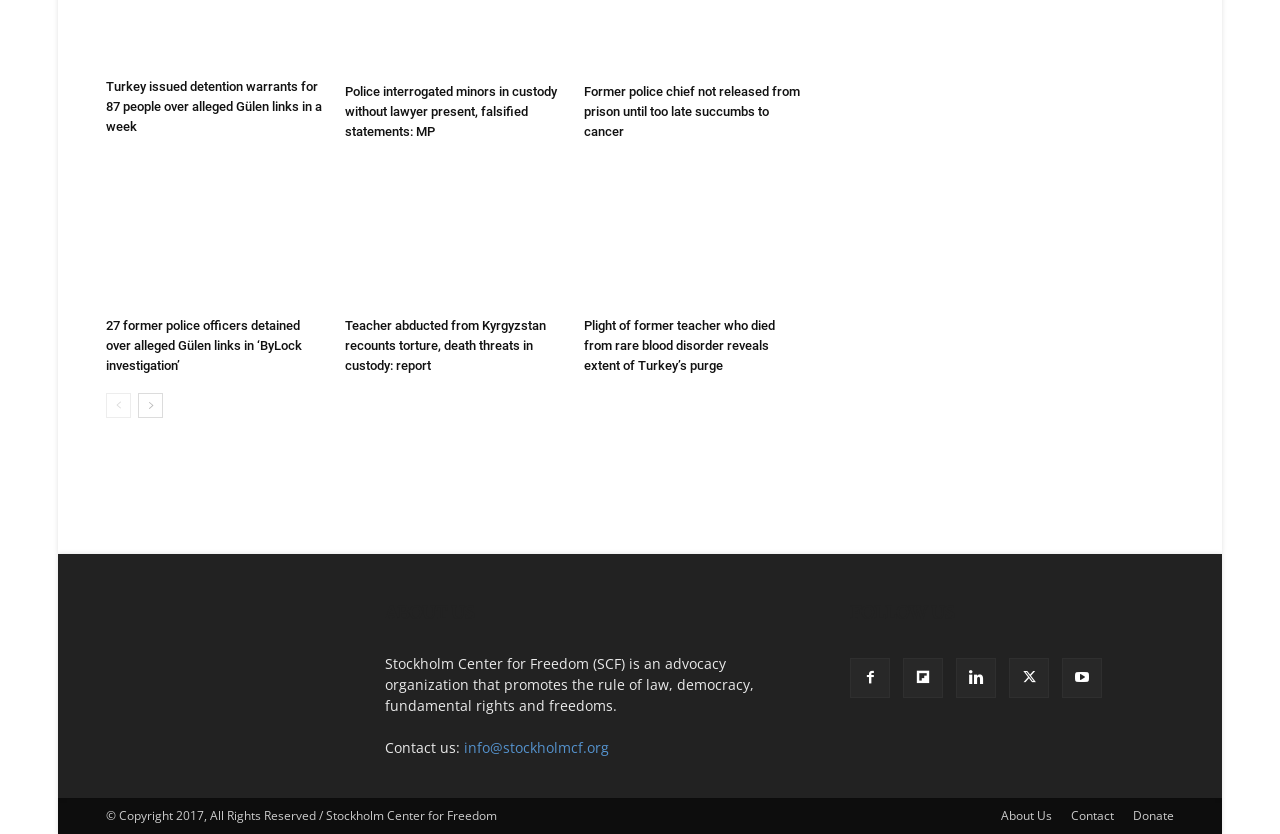How many news articles are on this page?
Examine the image and provide an in-depth answer to the question.

I counted the number of headings on the page, each of which corresponds to a news article. There are 6 headings in total.